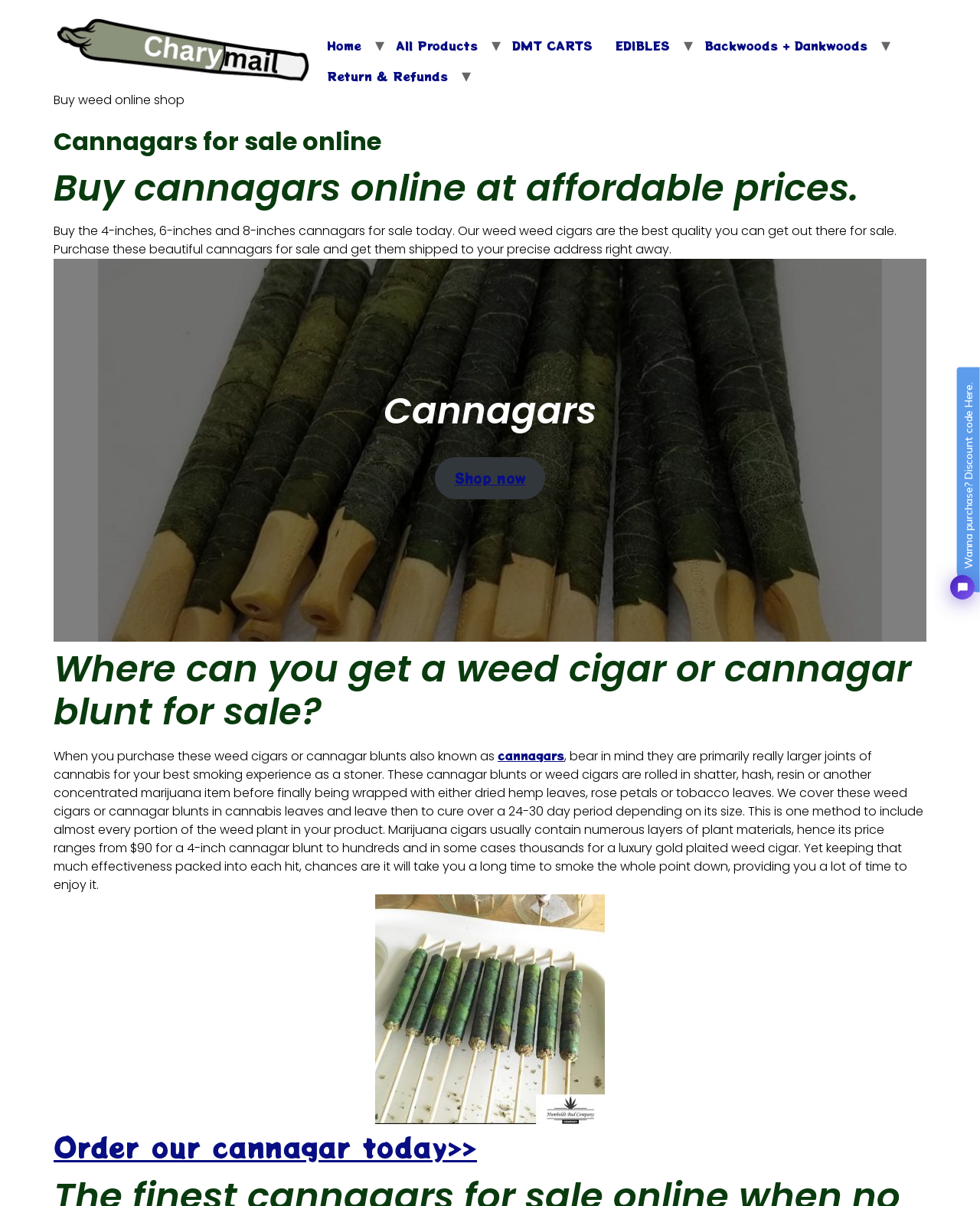Bounding box coordinates are specified in the format (top-left x, top-left y, bottom-right x, bottom-right y). All values are floating point numbers bounded between 0 and 1. Please provide the bounding box coordinate of the region this sentence describes: Home

[0.322, 0.025, 0.38, 0.05]